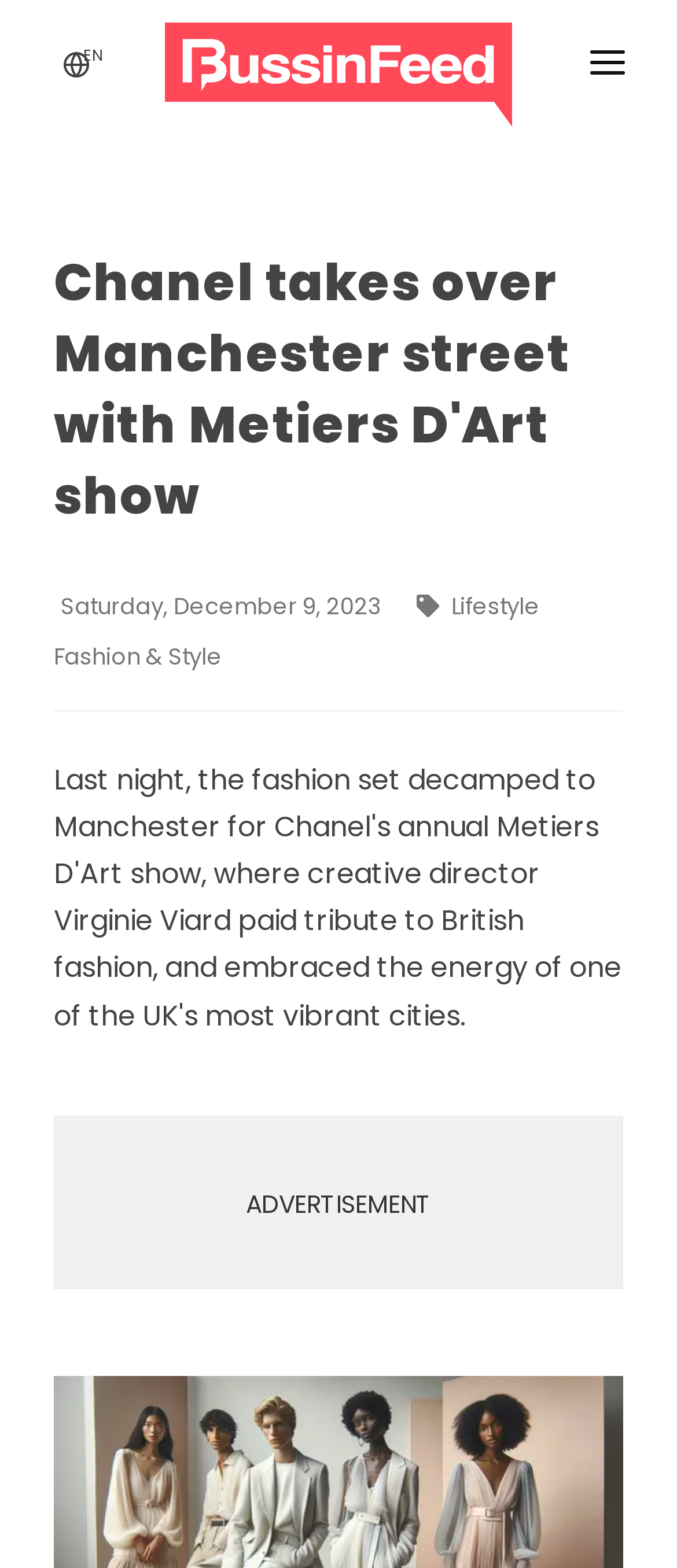Please provide a detailed answer to the question below by examining the image:
How many categories are available in the main navigation?

The main navigation button is located at the top-right corner of the webpage. When expanded, it shows 9 categories: BREAKING NEWS, World News, US News, SPORT, TECHNOLOGY, ENTERTAINMENT, SCIENCE, LIFESTYLE, and CARS.